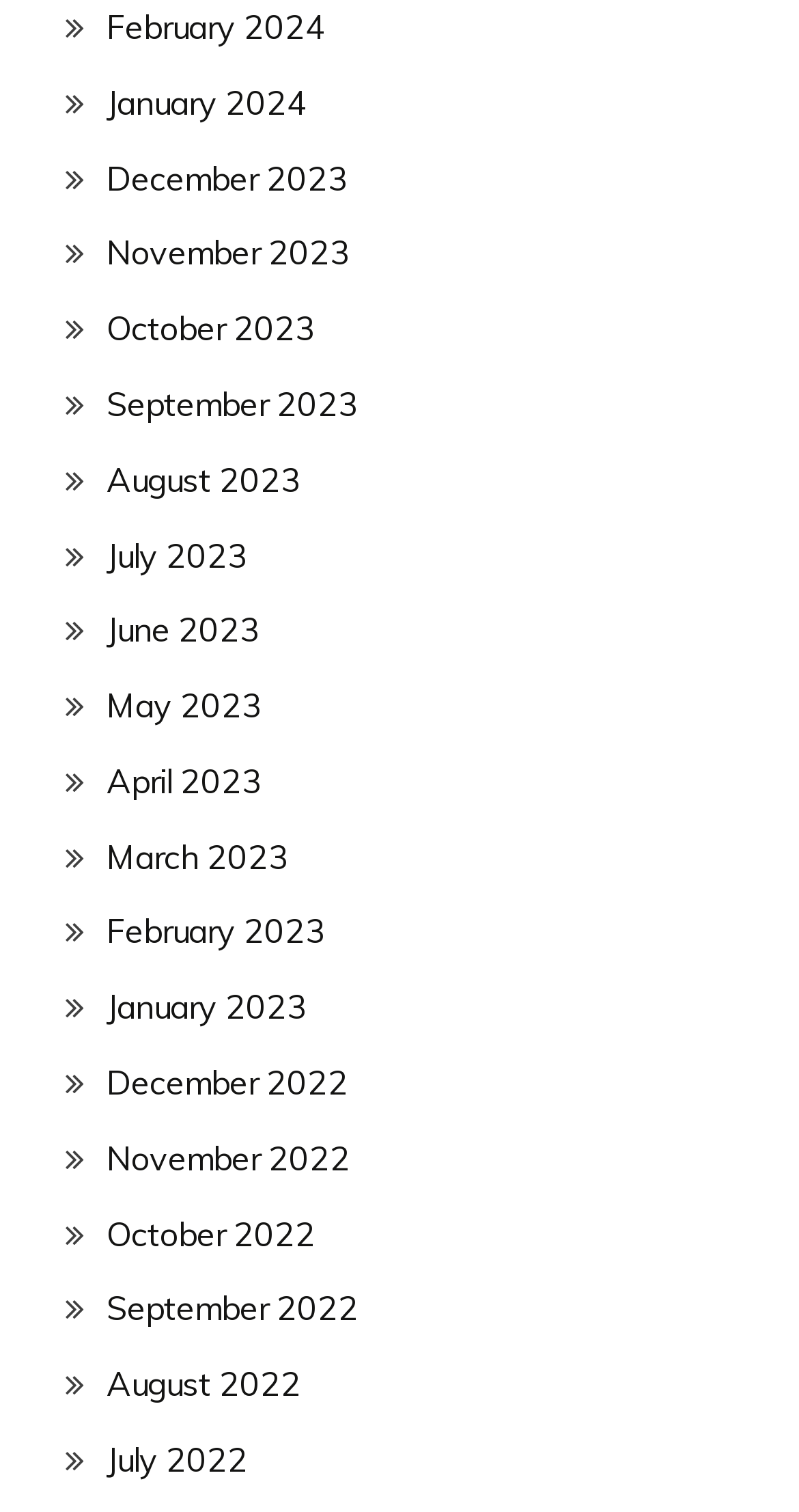Are the months listed in chronological order?
Please elaborate on the answer to the question with detailed information.

I analyzed the list of links and found that the months are listed in reverse chronological order, with the latest month (February 2024) at the top and the earliest month (July 2022) at the bottom.